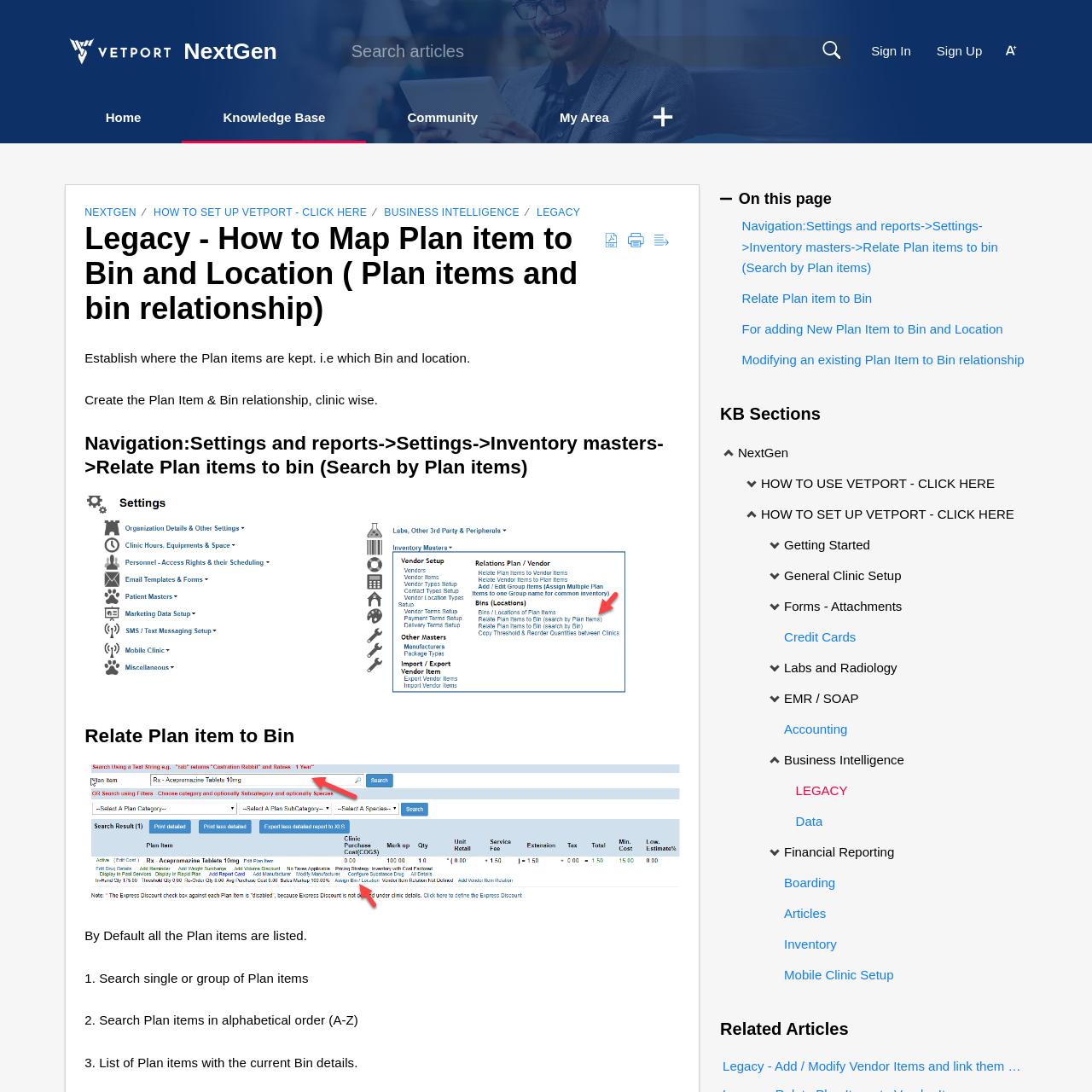Use a single word or phrase to answer the question:
What is the purpose of this webpage?

Map Plan items to Bin and Location